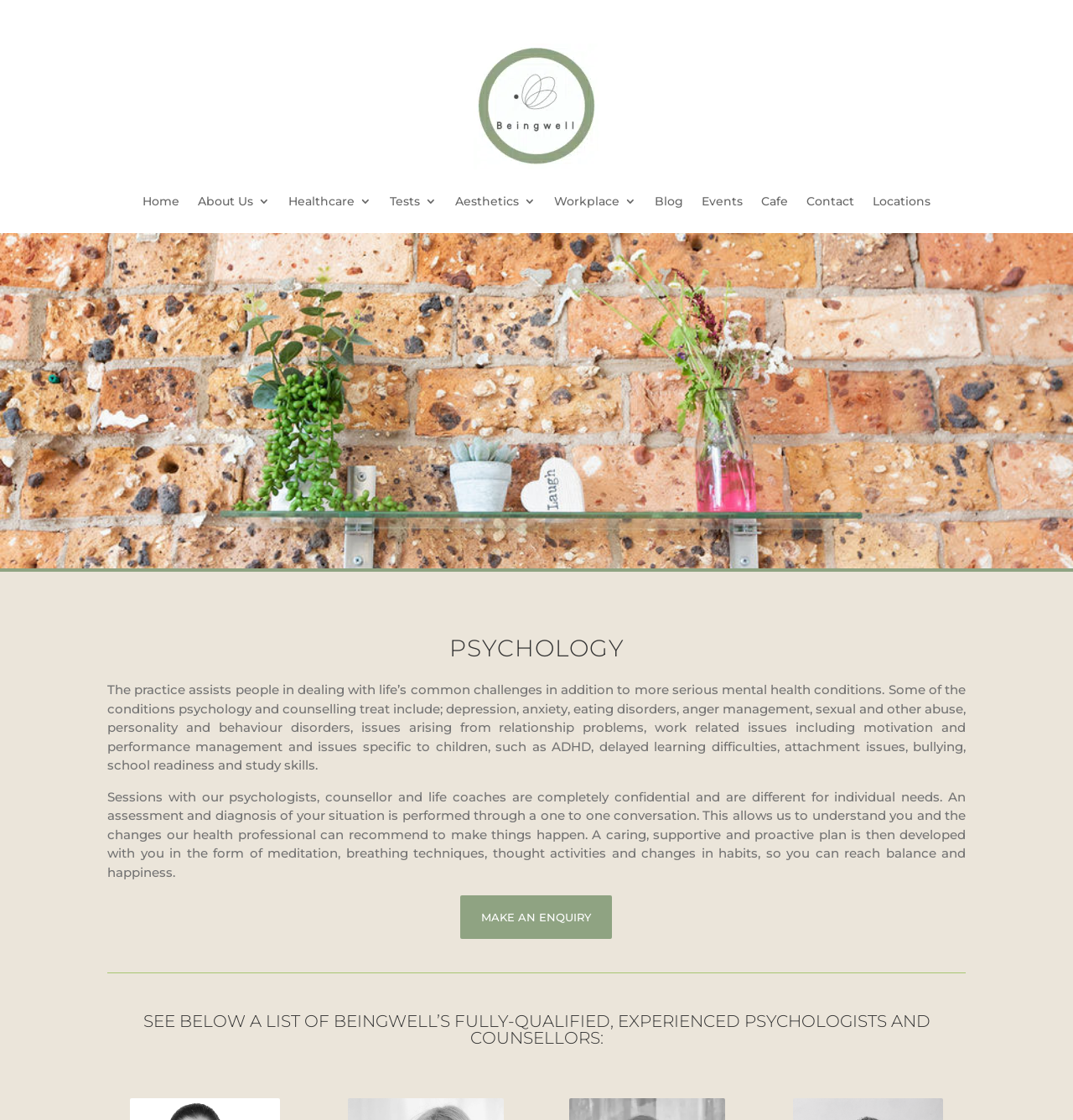Identify the bounding box for the UI element that is described as follows: "About Us".

[0.184, 0.151, 0.252, 0.208]